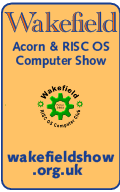What is the shape of the stylized logo?
Provide a detailed answer to the question using information from the image.

The stylized logo features a green gear, which is a visual representation of the event's focus on computing and technology.